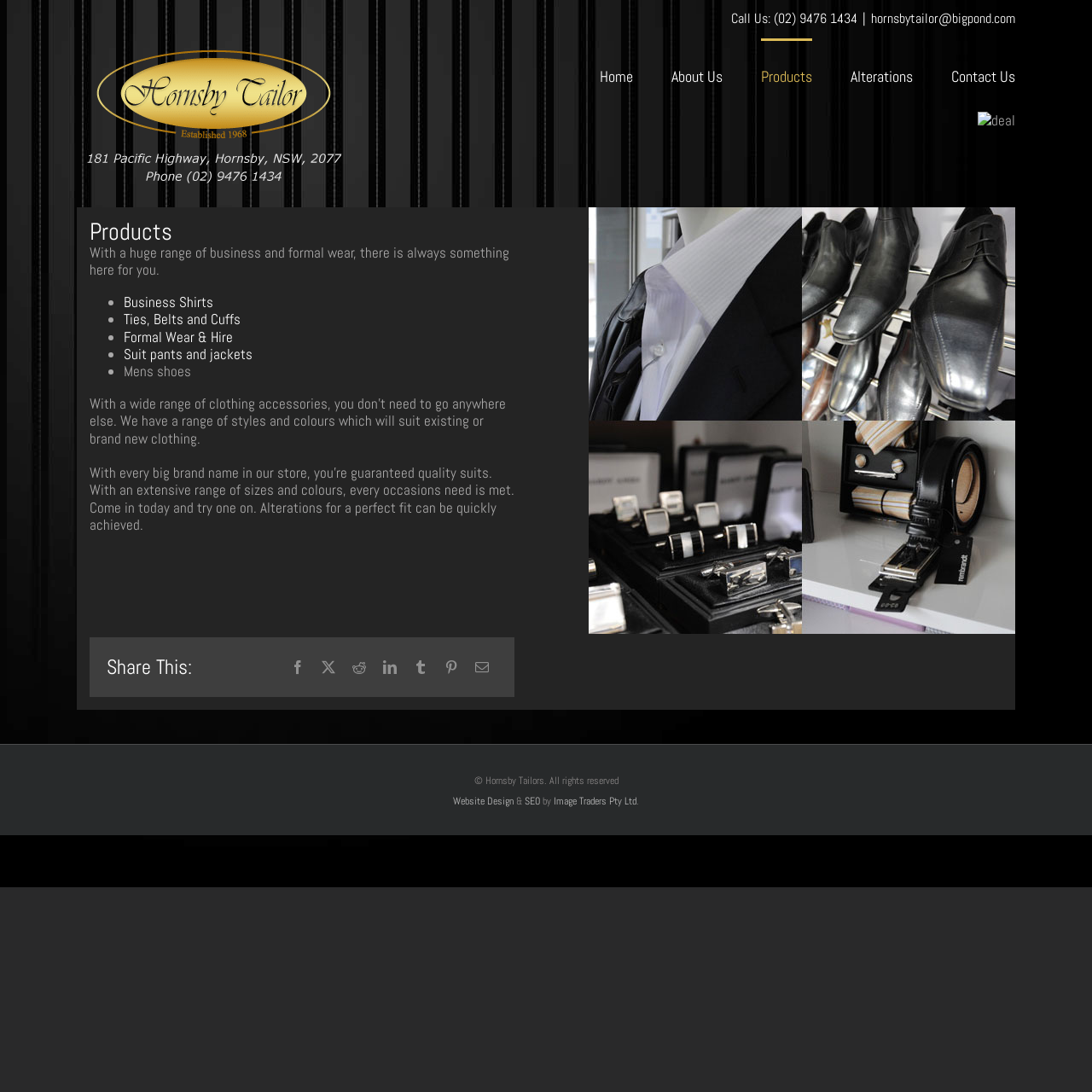Use the information in the screenshot to answer the question comprehensively: What is the name of the company?

I found the company name by looking at the logo and the text on the webpage, which consistently refers to 'Hornsby Tailors'.